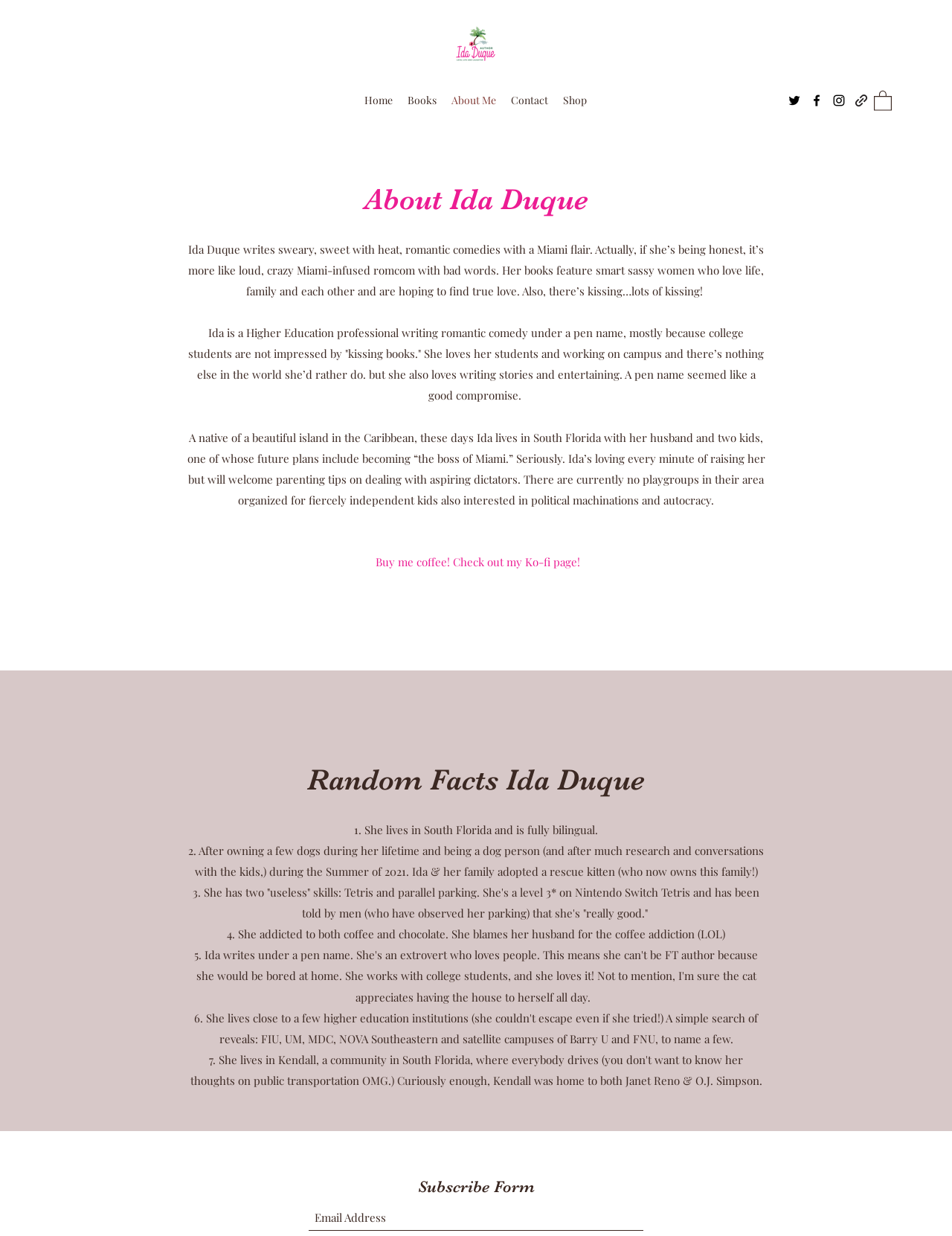Answer the question in one word or a short phrase:
What is the name of the author's rescue kitten?

Not mentioned